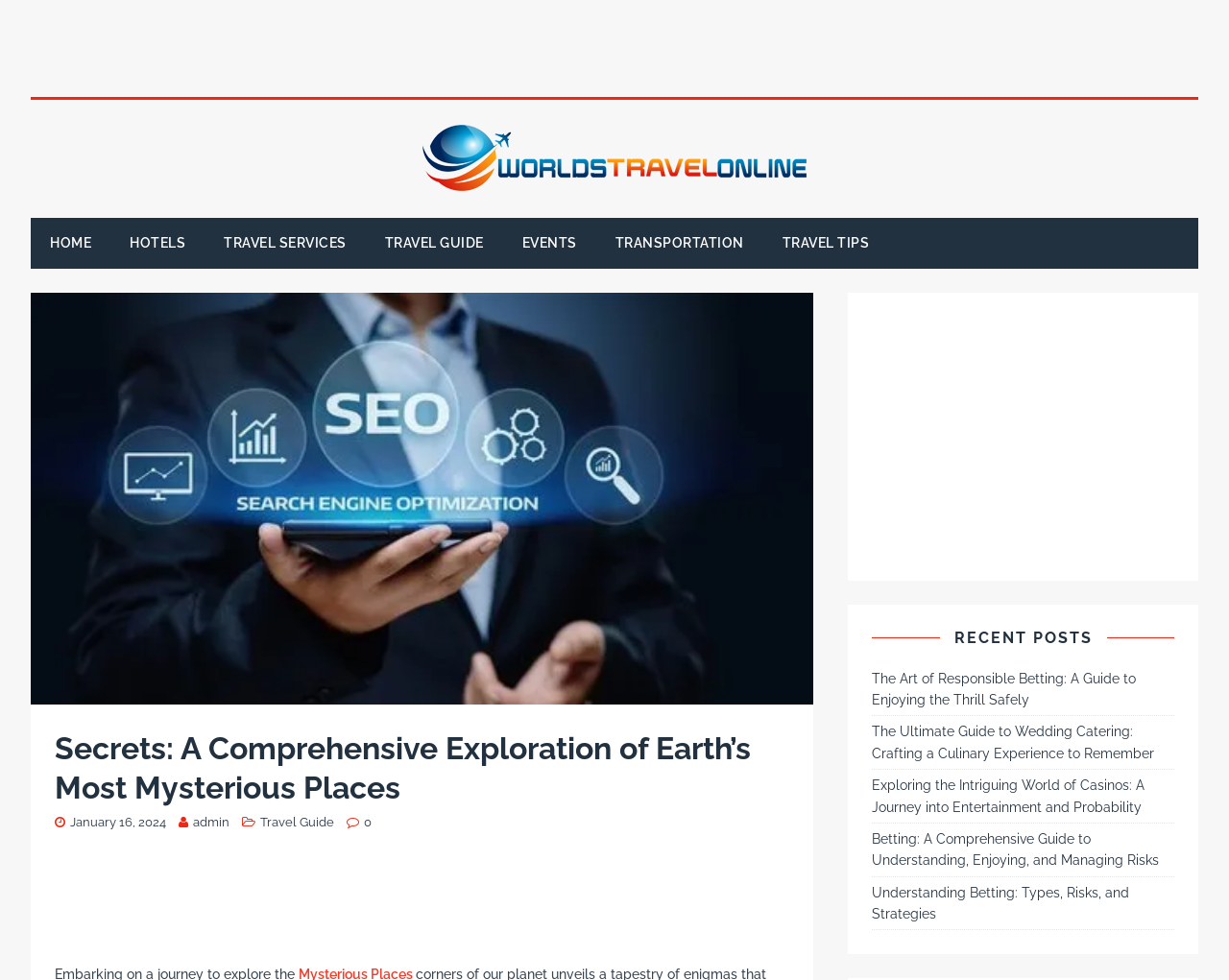What is the category of the recent posts?
Could you answer the question in a detailed manner, providing as much information as possible?

I looked at the recent posts section and saw that the posts are about different topics such as responsible betting, wedding catering, casinos, and betting guides, so I concluded that the category is various.